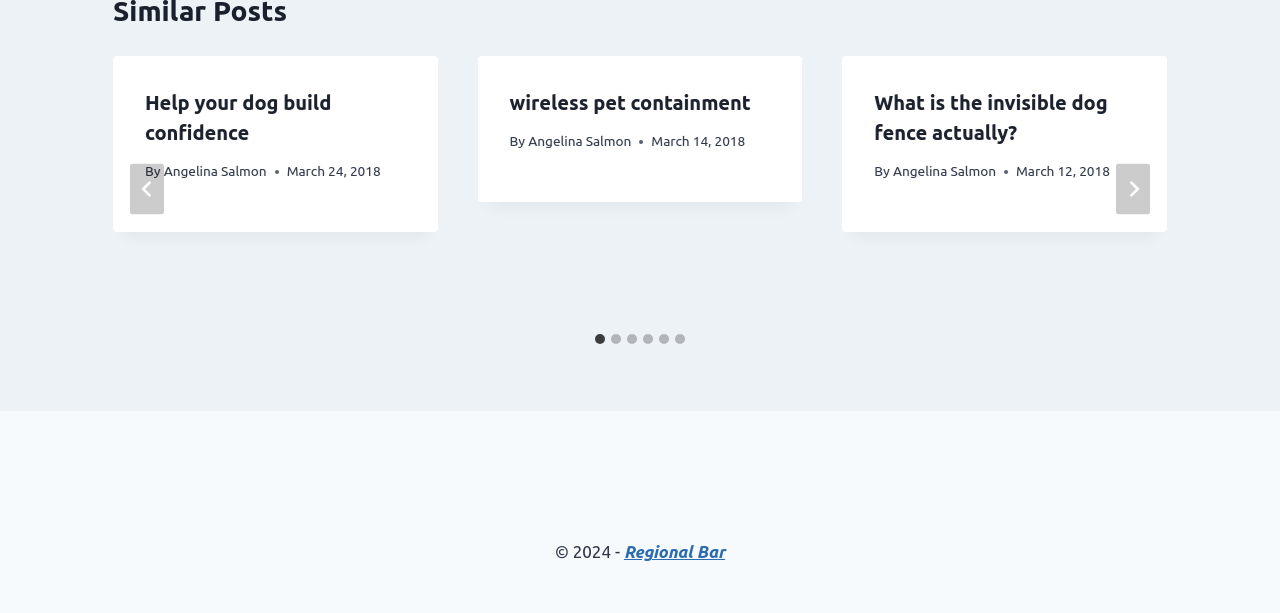Identify the bounding box of the HTML element described as: "wireless pet containment".

[0.398, 0.148, 0.587, 0.185]